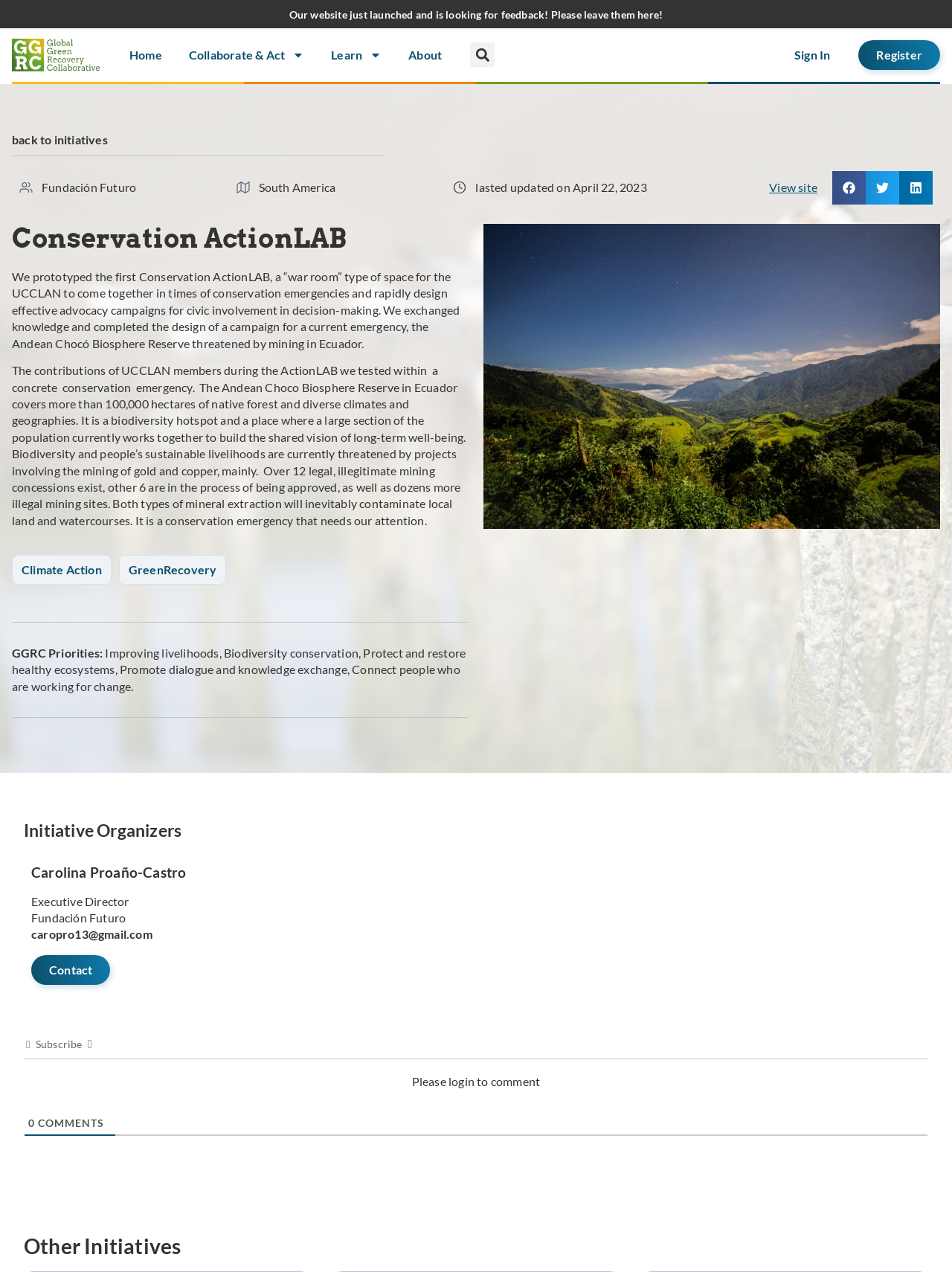Determine the bounding box coordinates for the UI element matching this description: "caropro13@gmail.com".

[0.033, 0.729, 0.16, 0.74]